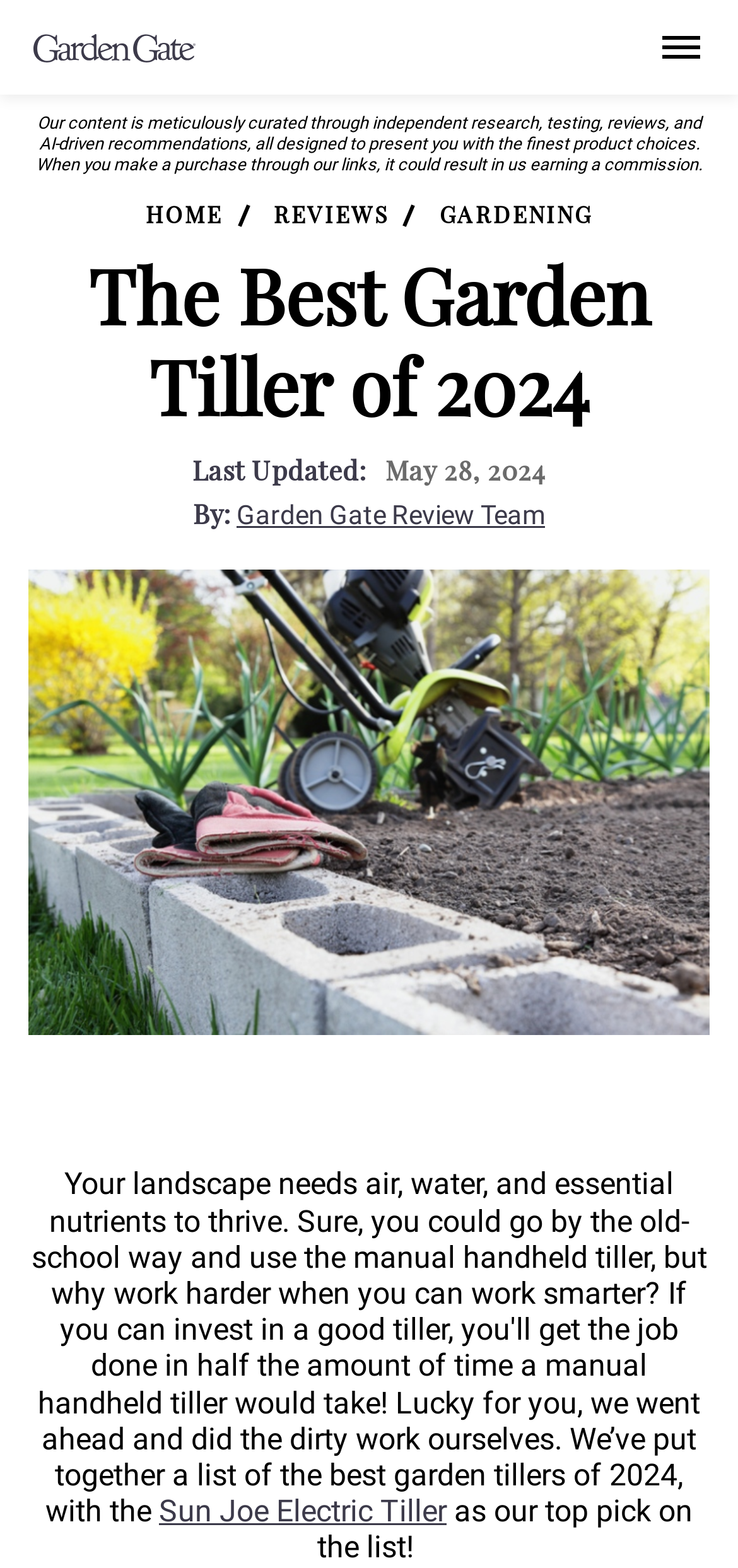Provide a single word or phrase answer to the question: 
What is the date of the last update?

May 28, 2024